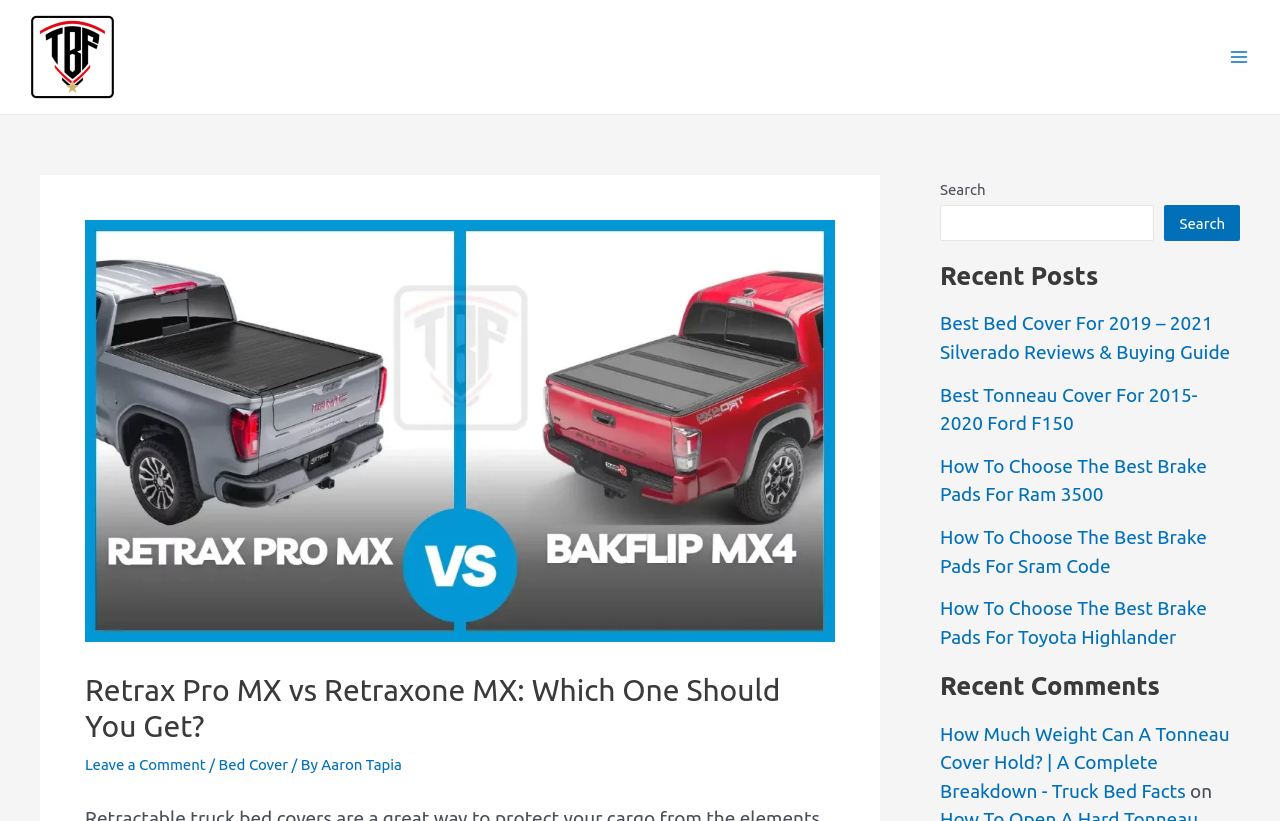Find and indicate the bounding box coordinates of the region you should select to follow the given instruction: "Click on the 'Main Menu' button".

[0.951, 0.044, 0.984, 0.095]